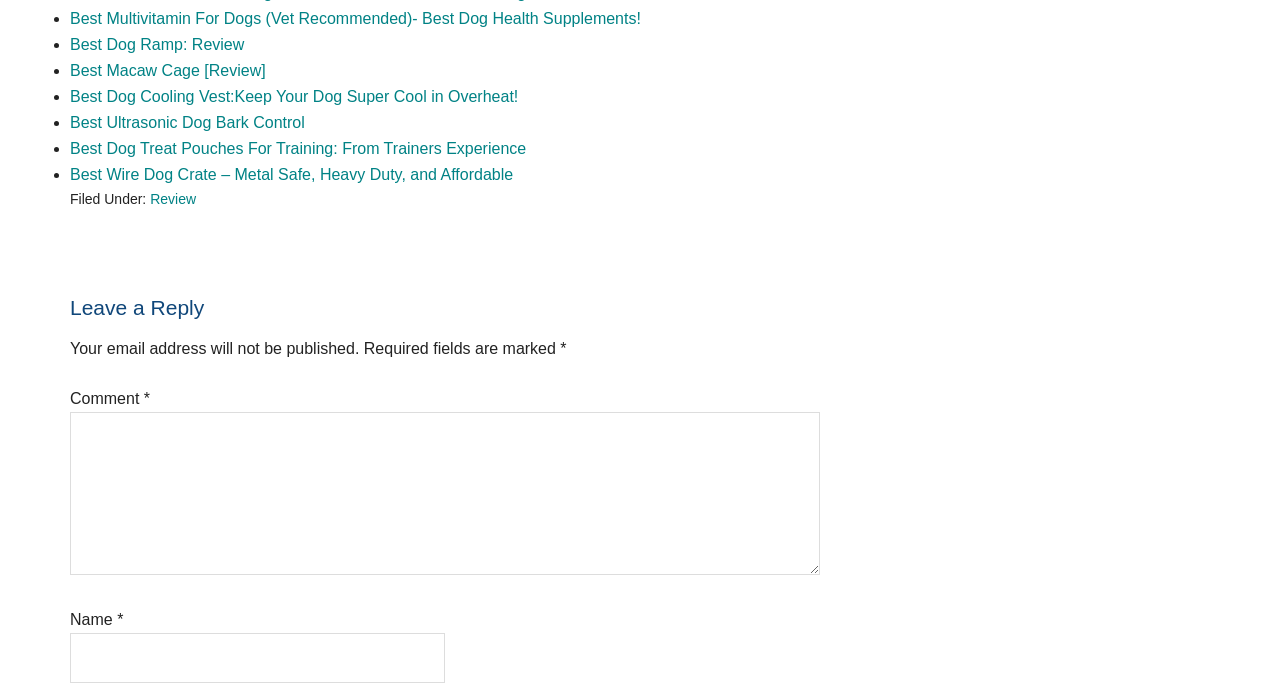Reply to the question with a single word or phrase:
What is the topic of the first link?

Multivitamin For Dogs